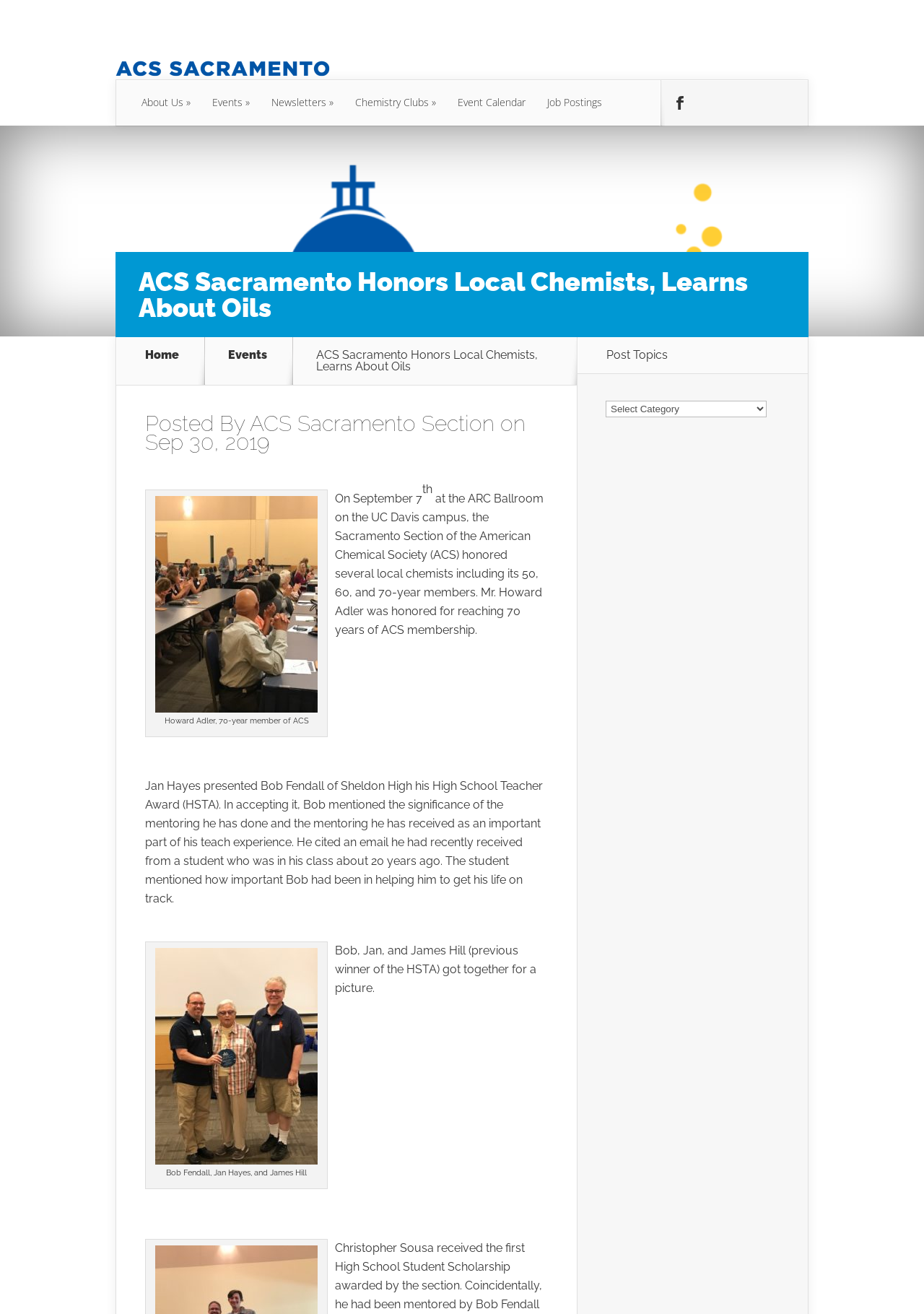Predict the bounding box of the UI element based on this description: "About Us".

[0.141, 0.061, 0.218, 0.096]